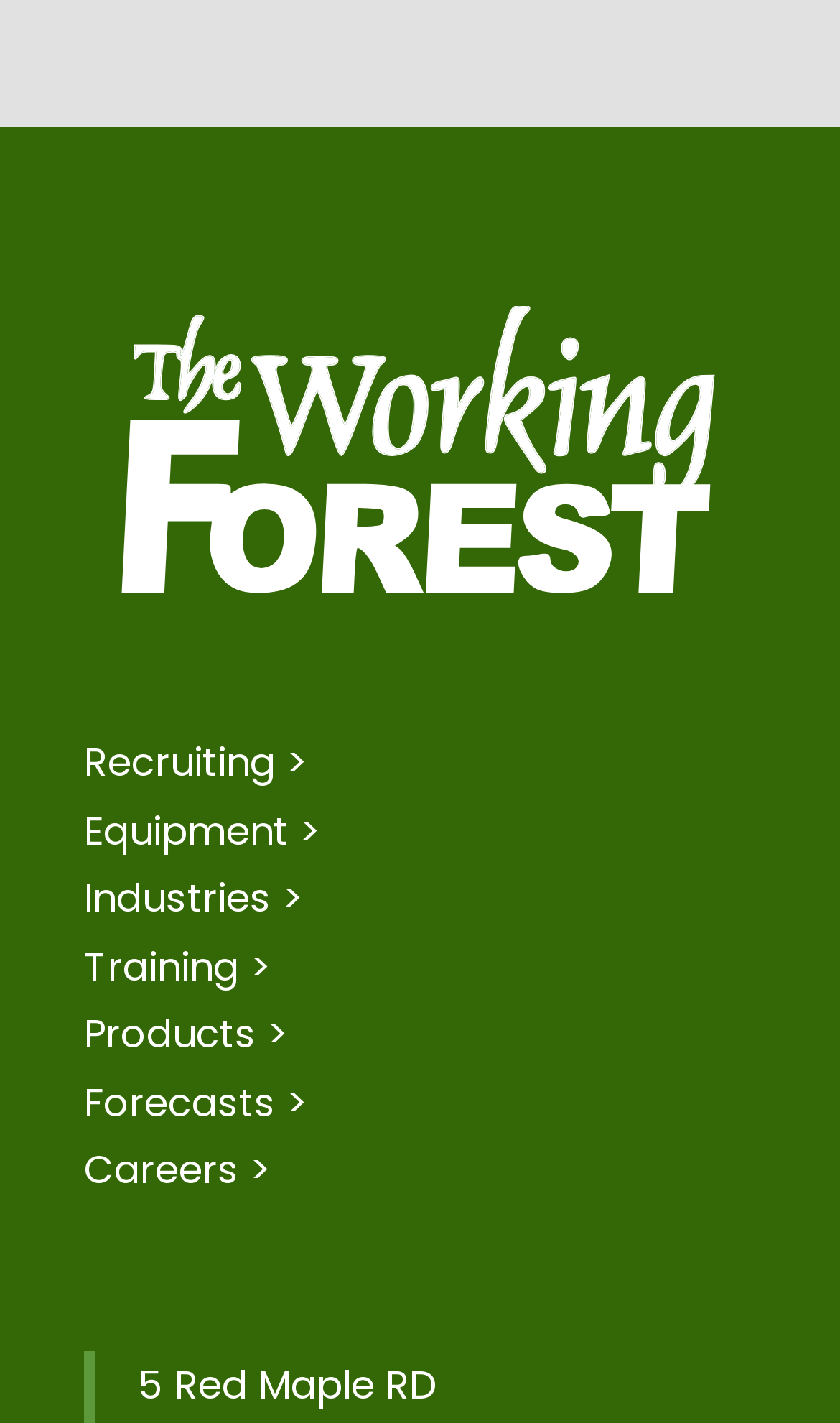Predict the bounding box coordinates of the UI element that matches this description: "Products >". The coordinates should be in the format [left, top, right, bottom] with each value between 0 and 1.

[0.1, 0.708, 0.344, 0.746]